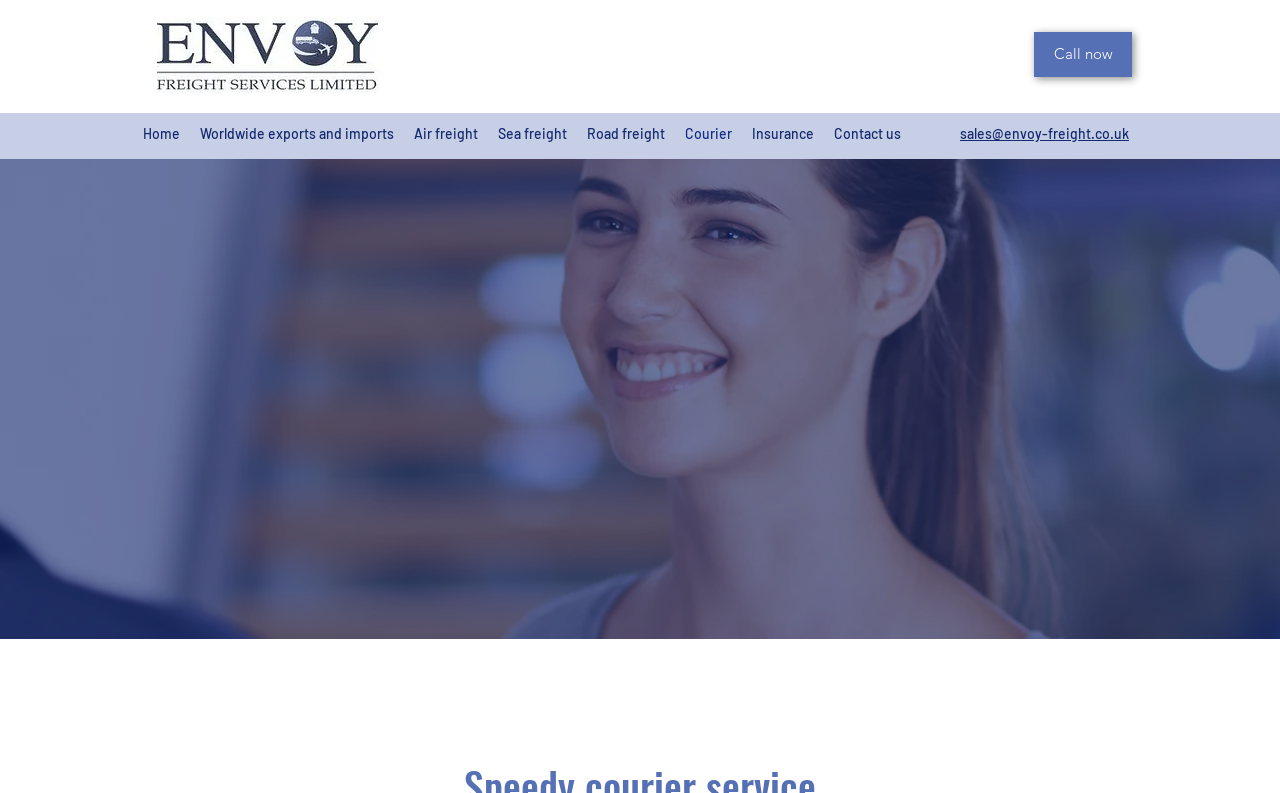Determine the bounding box coordinates (top-left x, top-left y, bottom-right x, bottom-right y) of the UI element described in the following text: Home

[0.104, 0.15, 0.148, 0.188]